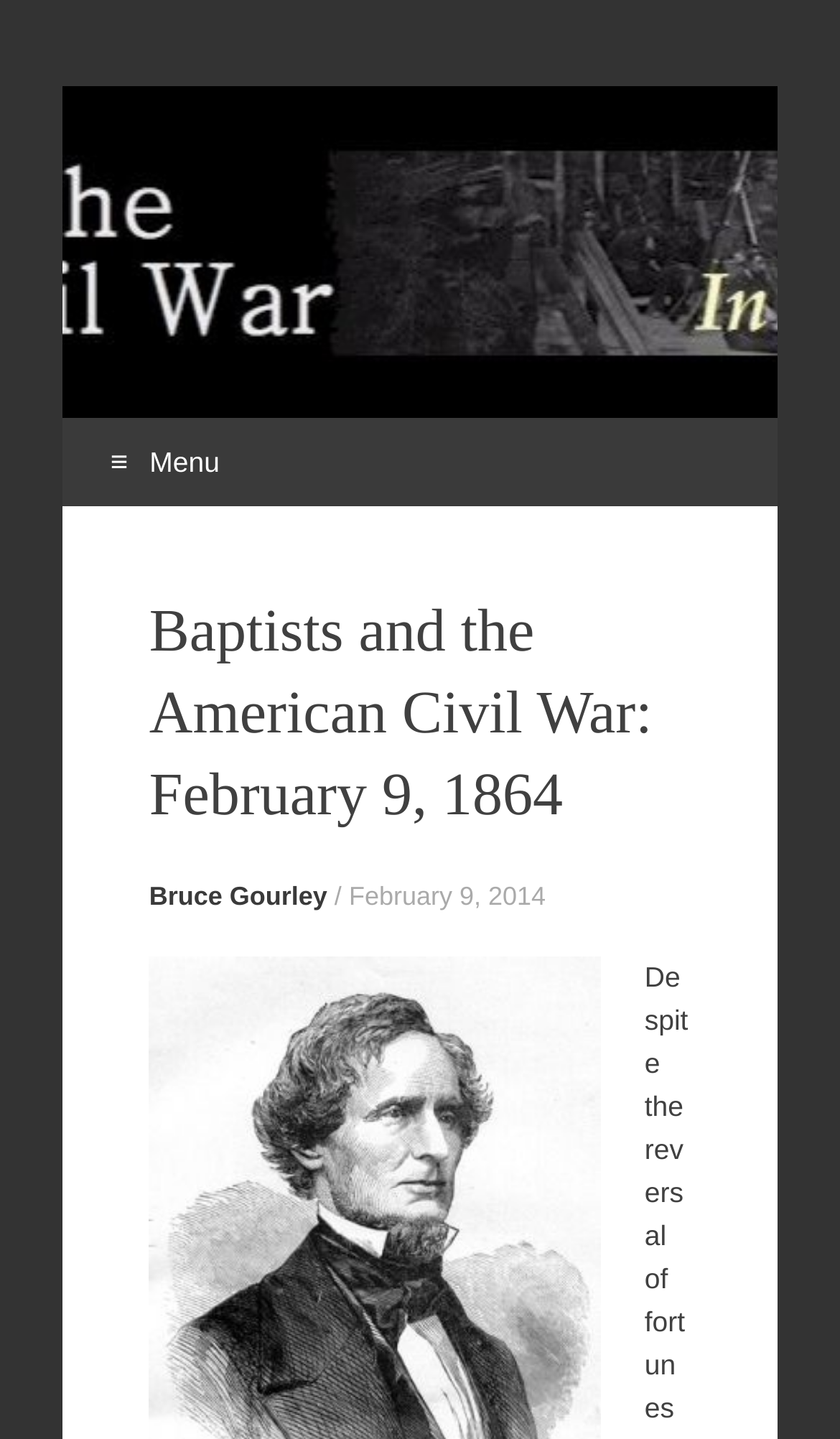What type of menu is available on the webpage?
Look at the screenshot and respond with a single word or phrase.

≡Menu